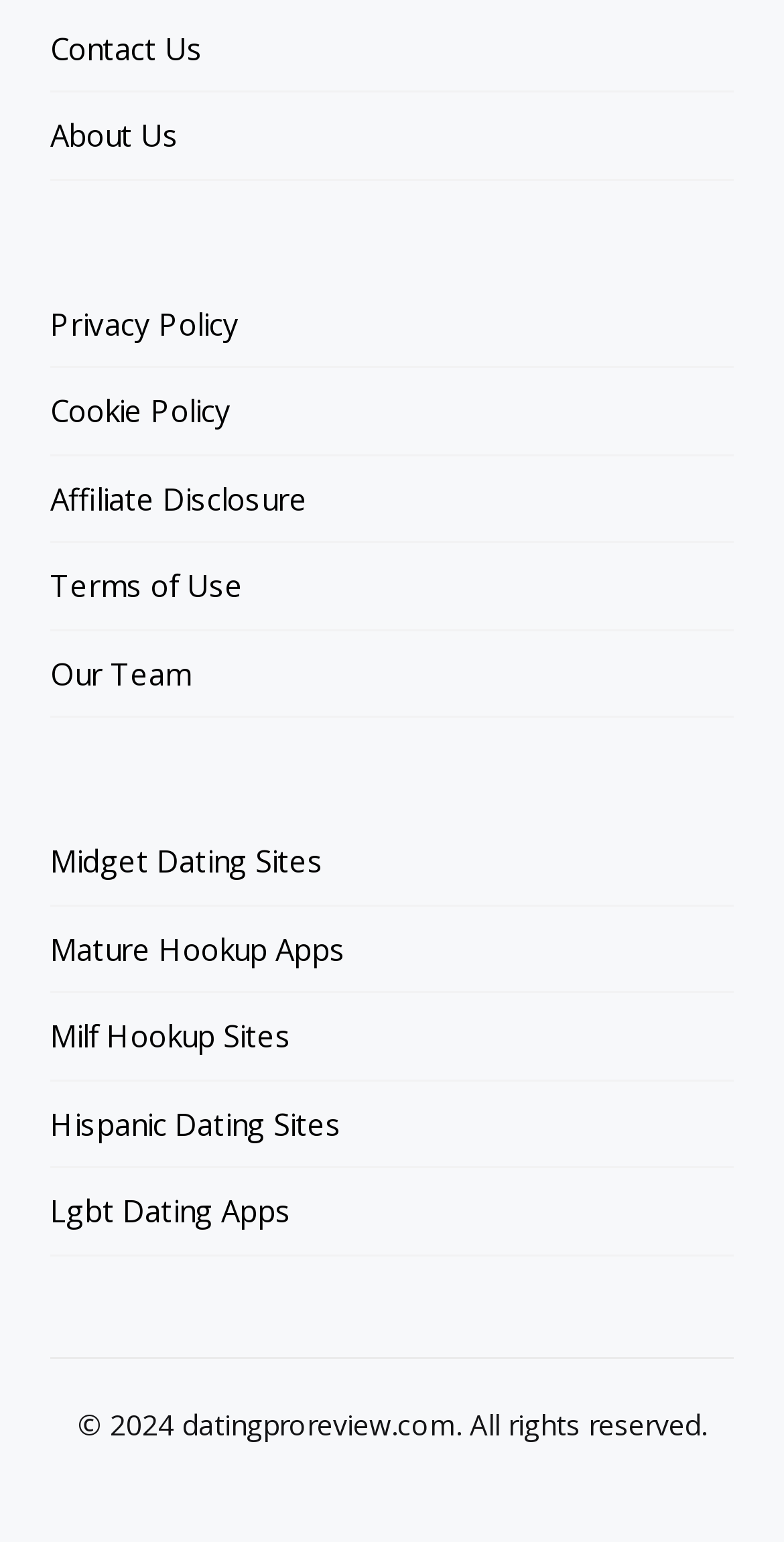Identify the bounding box coordinates of the region I need to click to complete this instruction: "explore hispanic dating sites".

[0.064, 0.701, 0.436, 0.757]